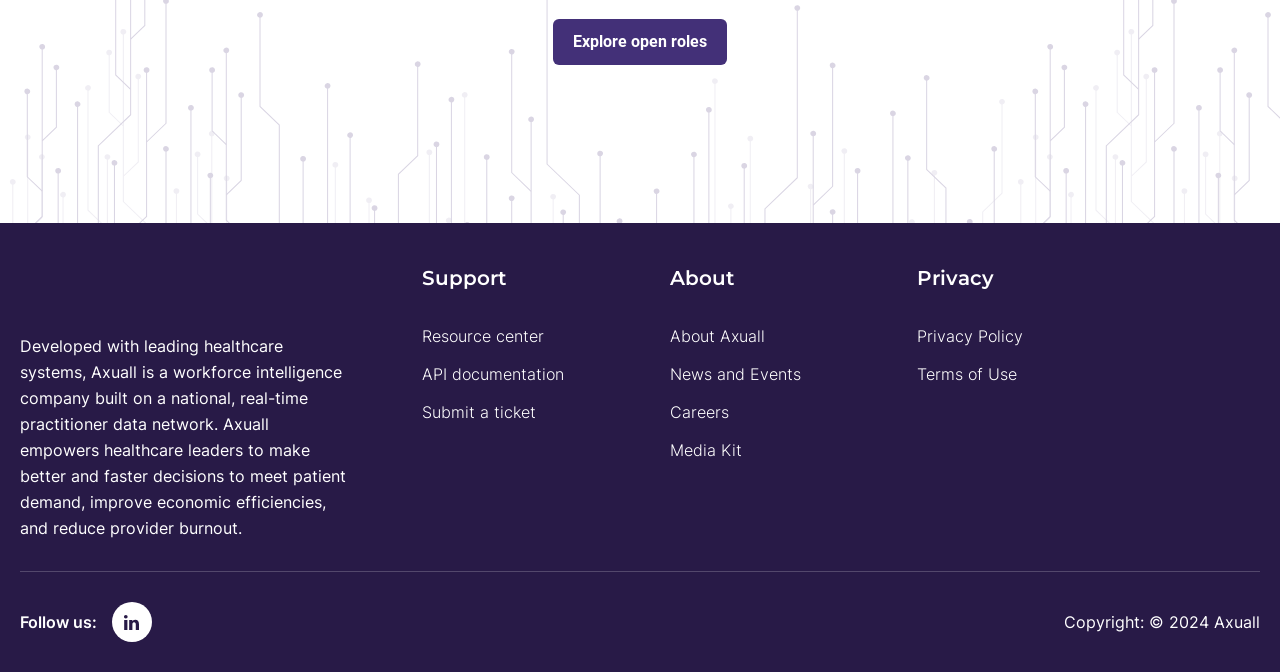How can users get support?
Please give a detailed and thorough answer to the question, covering all relevant points.

The support section is located at the top right of the webpage, which includes links to 'Resource center', 'API documentation', and 'Submit a ticket'. This suggests that users can get support by submitting a ticket.